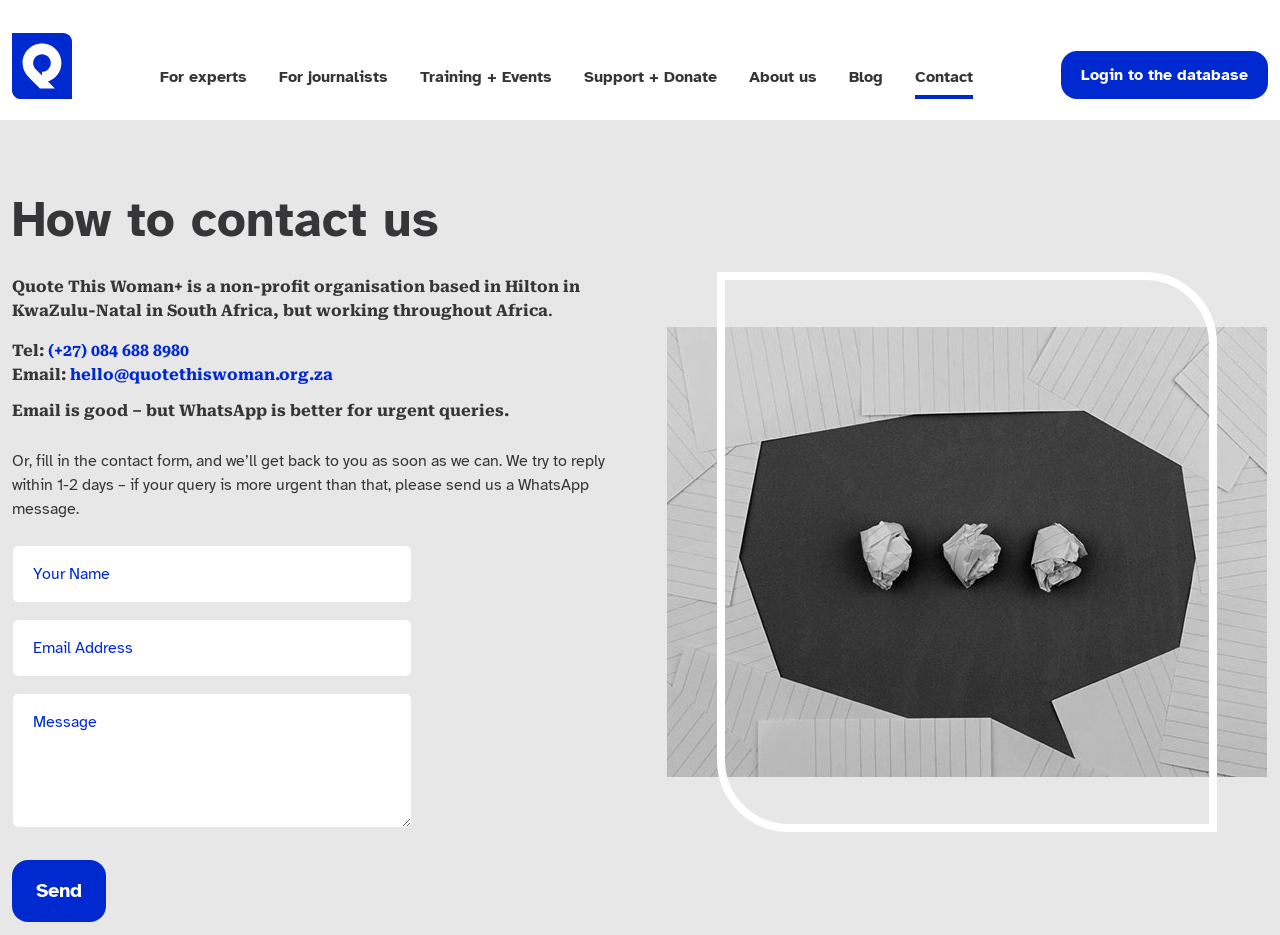Kindly determine the bounding box coordinates for the clickable area to achieve the given instruction: "Click the 'For experts' link".

[0.125, 0.063, 0.193, 0.106]